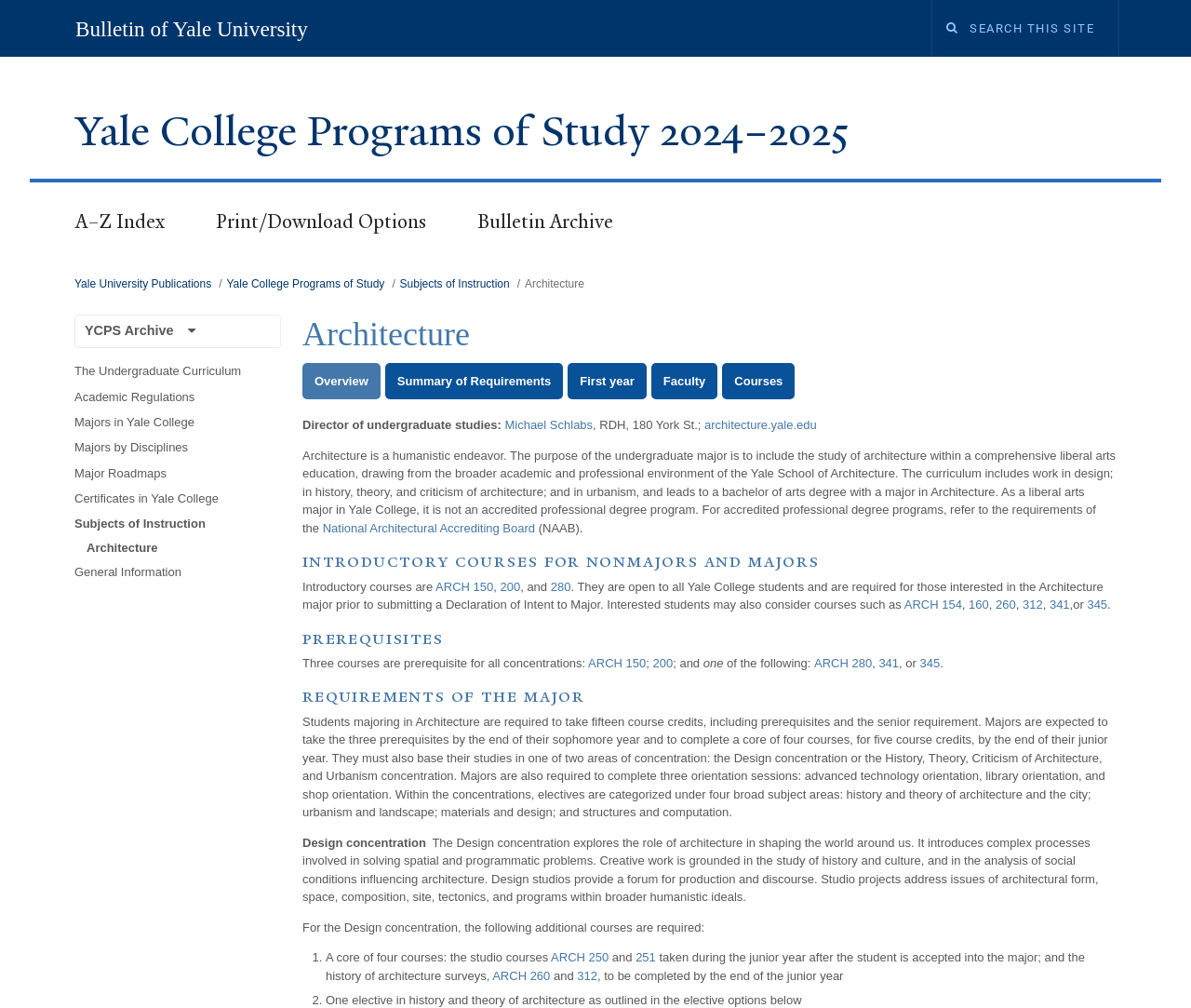Please identify the bounding box coordinates of the area that needs to be clicked to follow this instruction: "Click on Yale College Programs of Study 2024–2025".

[0.063, 0.107, 0.975, 0.155]